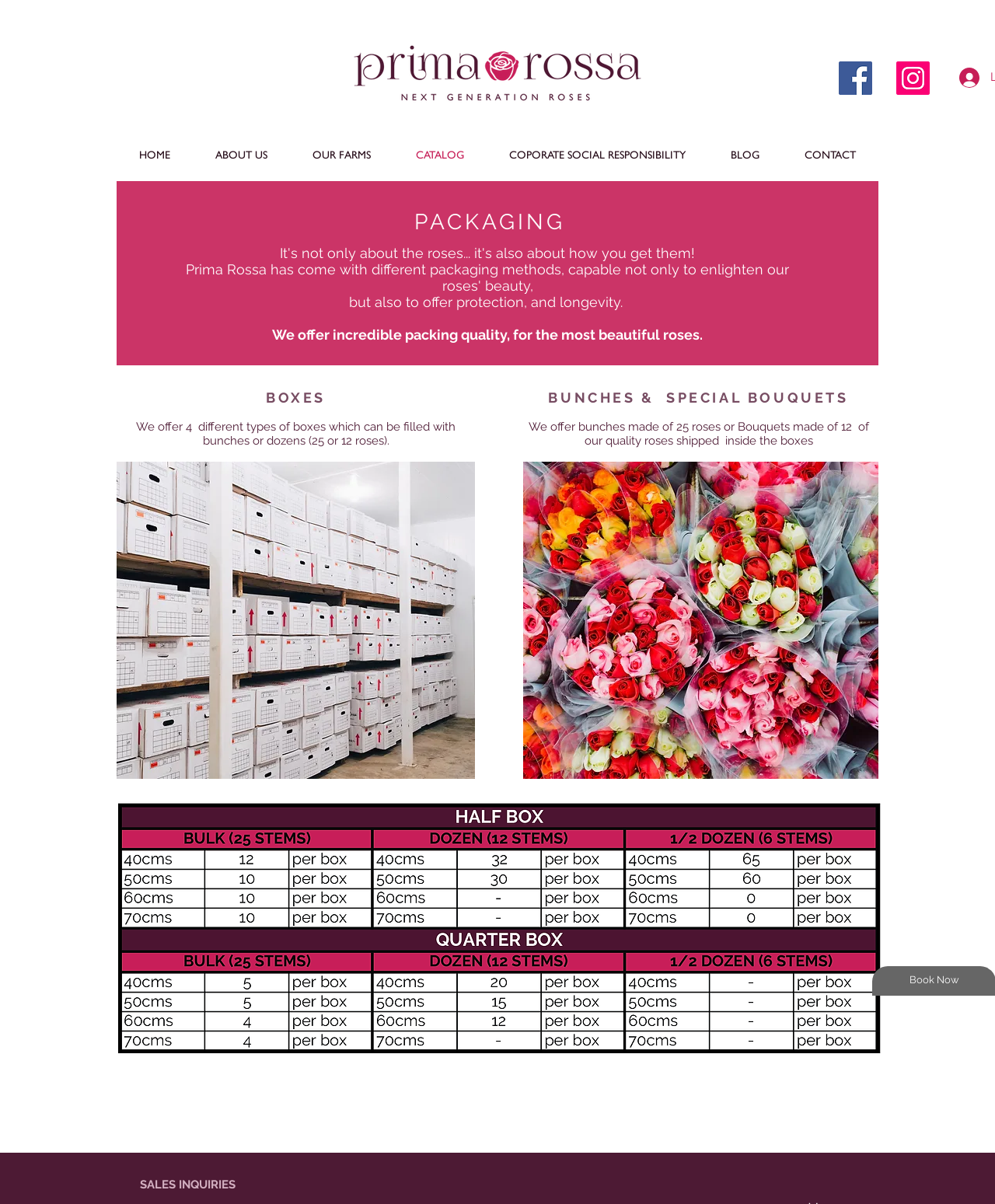From the details in the image, provide a thorough response to the question: What is the purpose of the boxes?

As stated in the StaticText 'but also to offer protection, and longevity.', the purpose of the boxes is not only to showcase the beauty of the roses but also to provide protection and longevity.